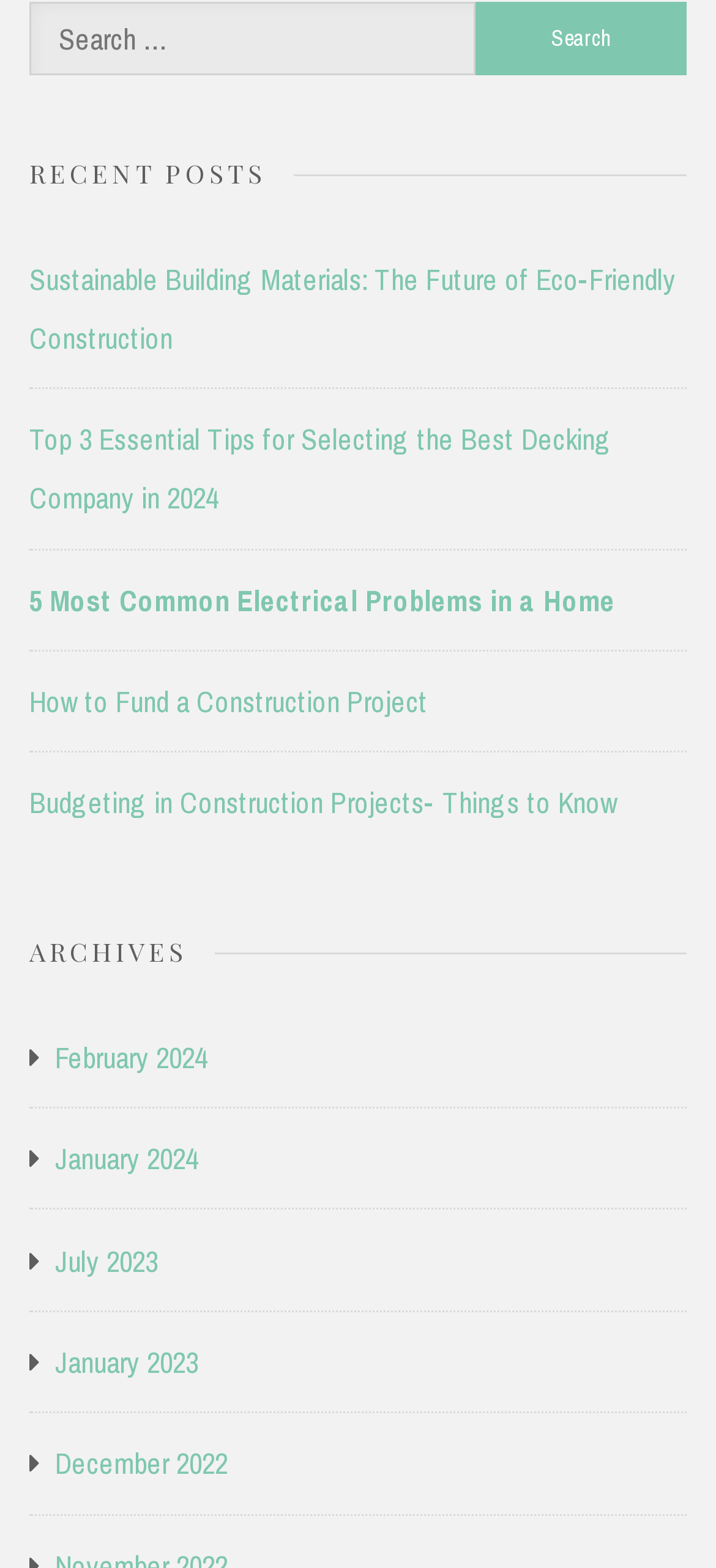Provide the bounding box coordinates of the HTML element this sentence describes: "parent_node: Search for: value="Search"". The bounding box coordinates consist of four float numbers between 0 and 1, i.e., [left, top, right, bottom].

[0.665, 0.001, 0.959, 0.048]